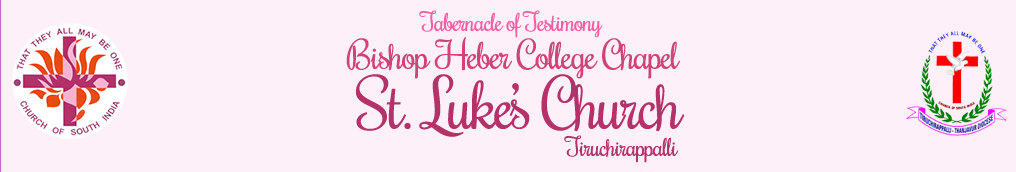Please give a short response to the question using one word or a phrase:
What is the theme symbolized by the left emblem of the Church of South India?

Unity and faith